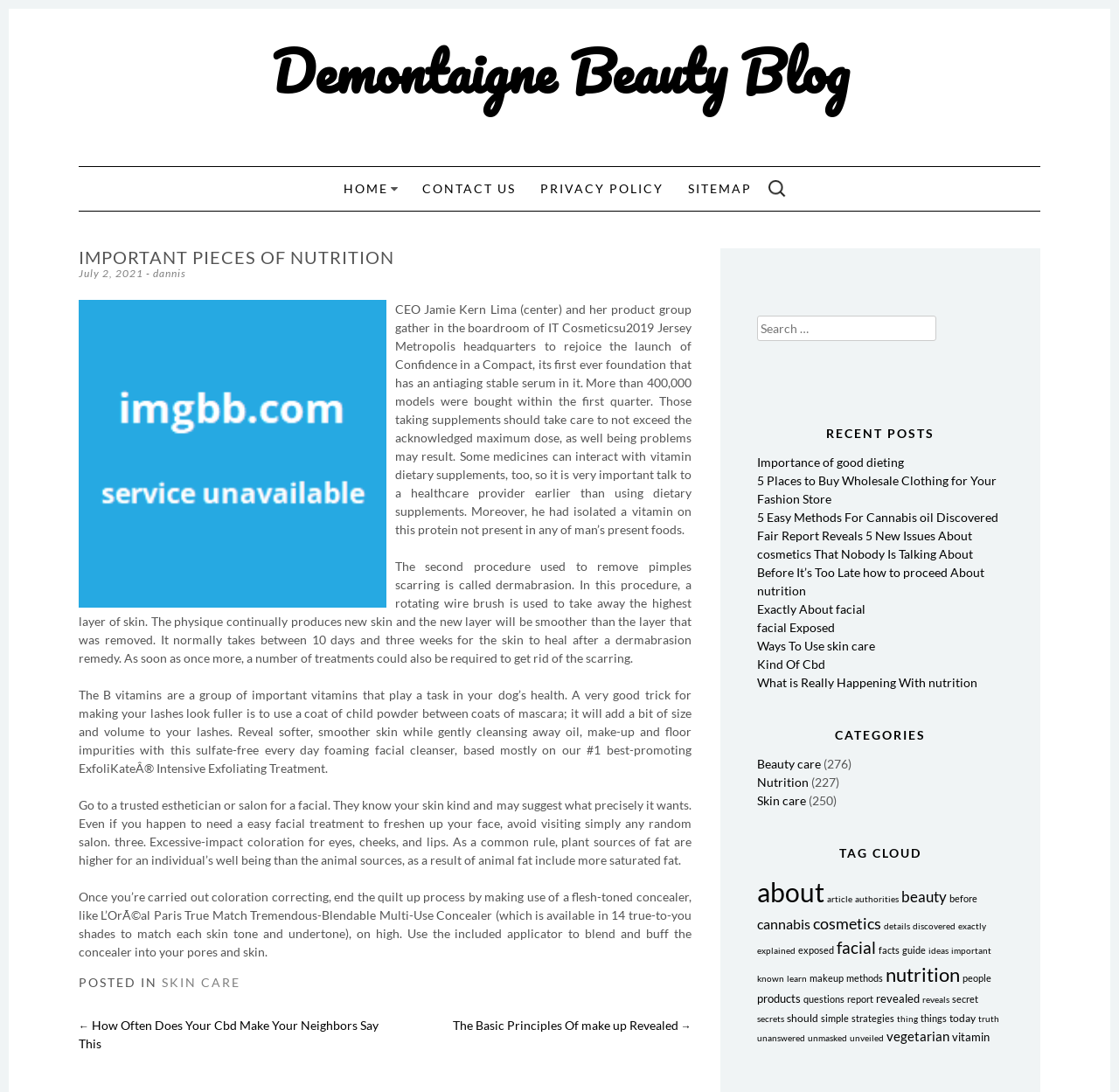Please find the bounding box coordinates of the clickable region needed to complete the following instruction: "Go to HOME page". The bounding box coordinates must consist of four float numbers between 0 and 1, i.e., [left, top, right, bottom].

[0.307, 0.166, 0.346, 0.179]